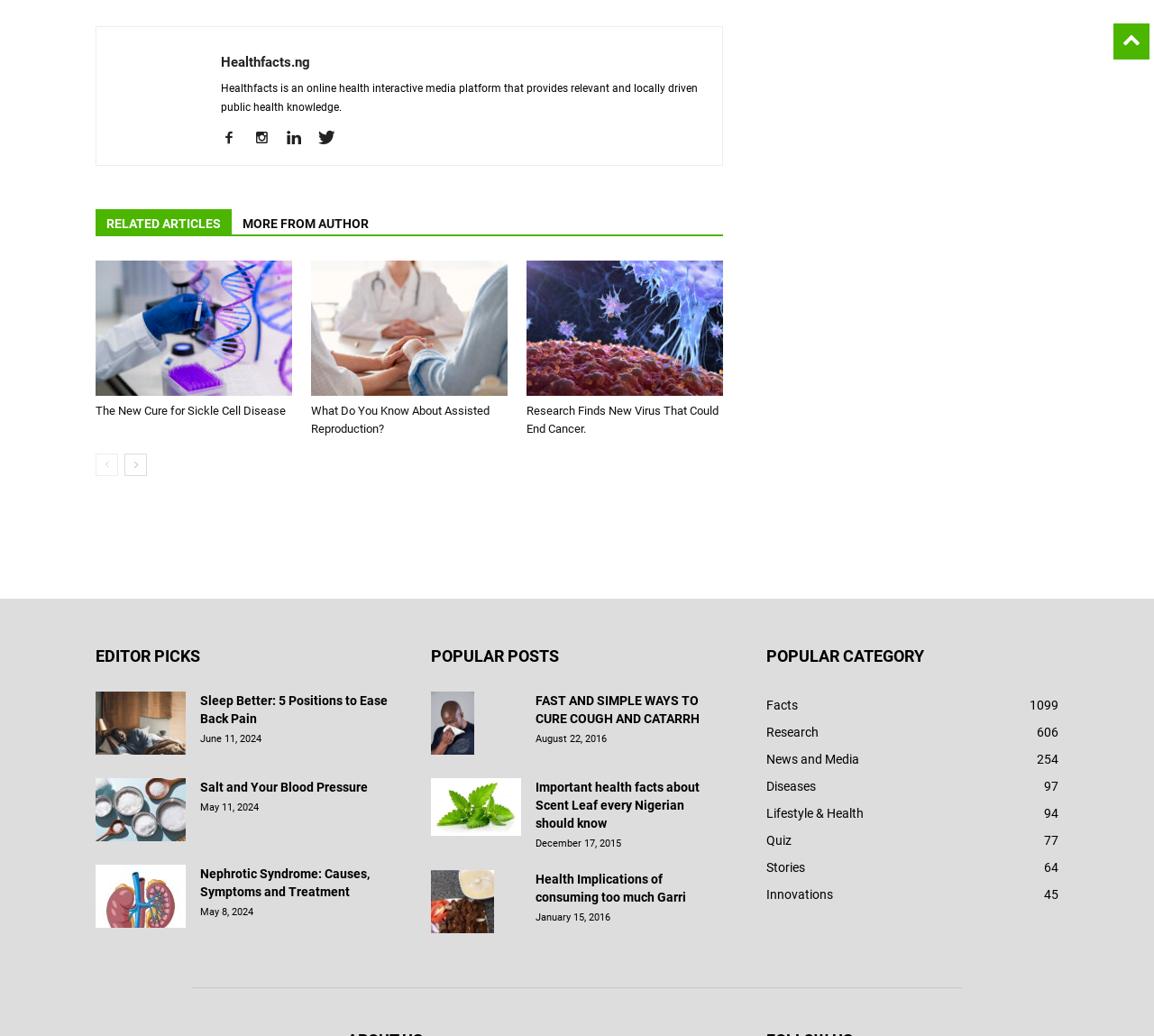Determine the bounding box coordinates of the clickable region to follow the instruction: "Click on the 'The New Cure for Sickle Cell Disease' article".

[0.083, 0.252, 0.253, 0.382]